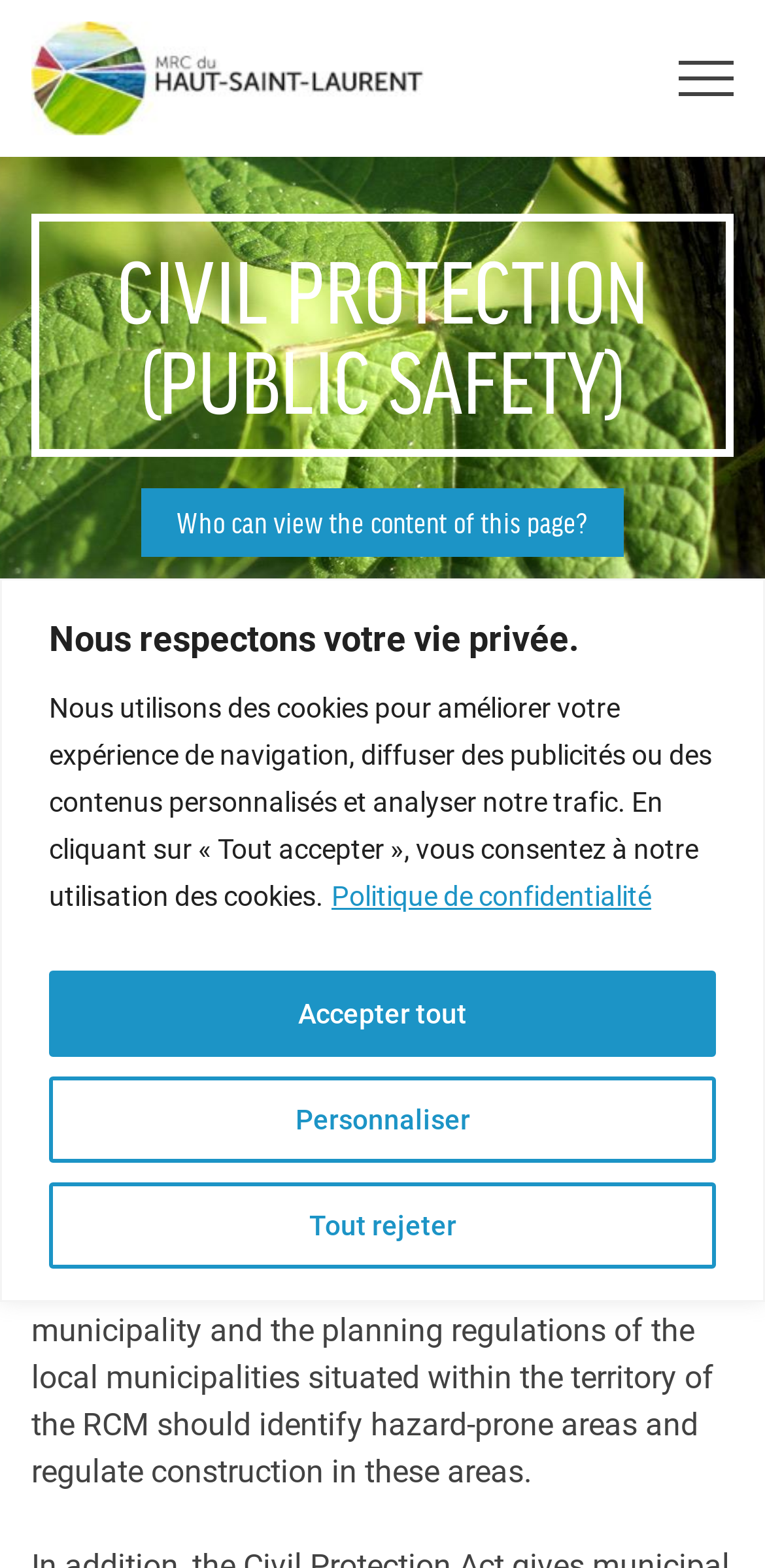Locate the bounding box coordinates for the element described below: "Politique de confidentialité". The coordinates must be four float values between 0 and 1, formatted as [left, top, right, bottom].

[0.431, 0.557, 0.854, 0.583]